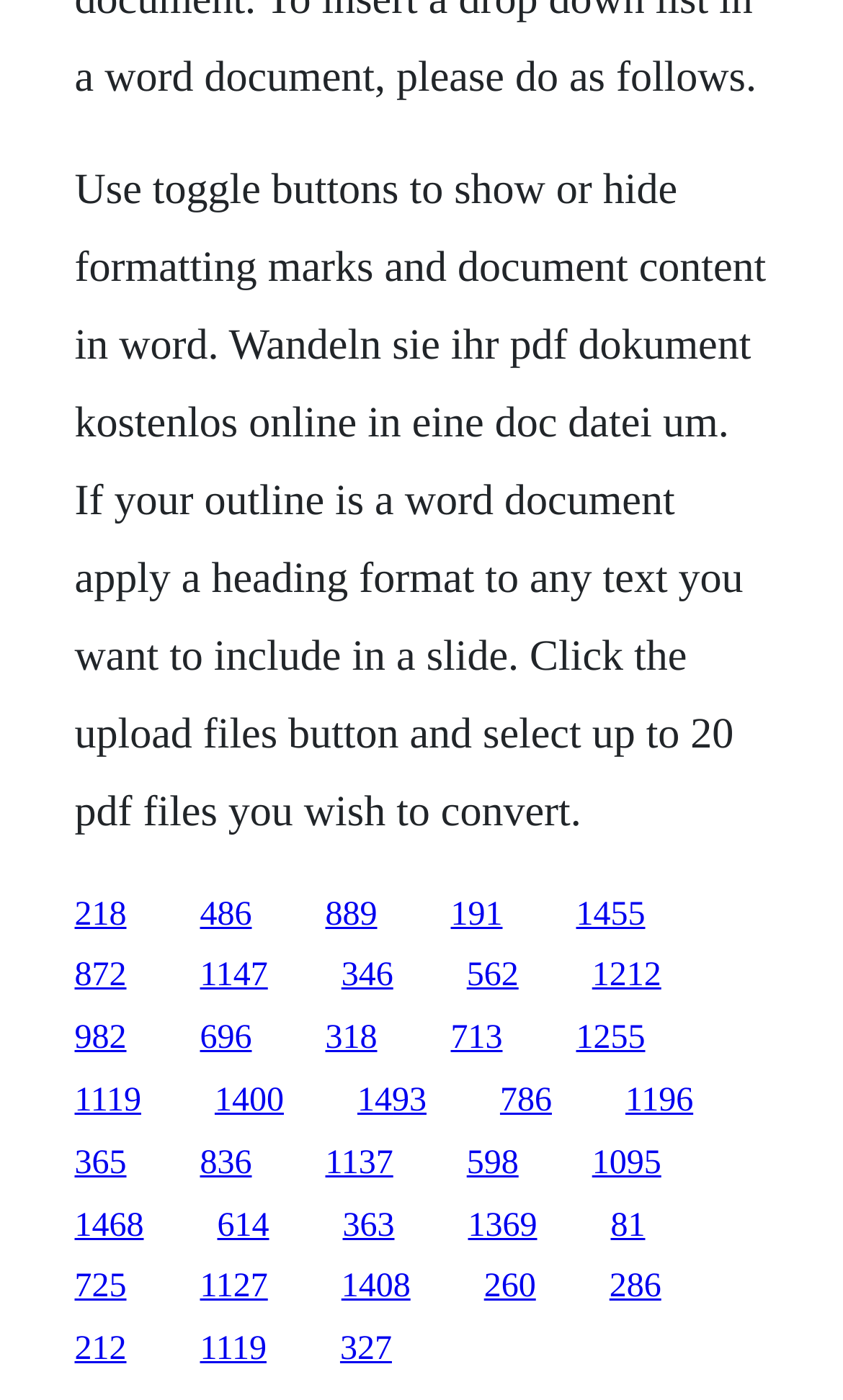Please respond to the question with a concise word or phrase:
What action should be taken to include text in a slide?

Apply a heading format